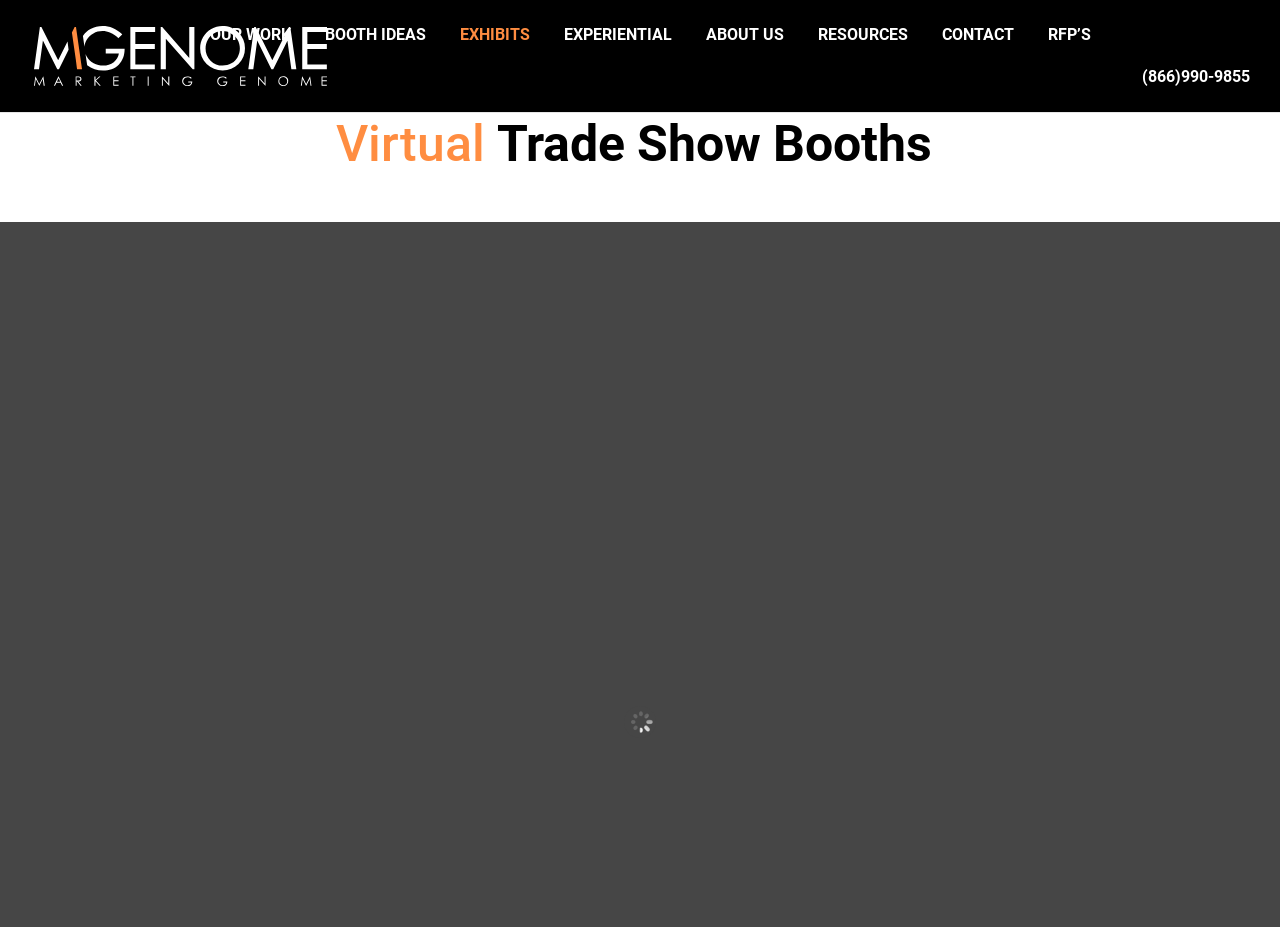Please answer the following question using a single word or phrase: 
How many navigation links are there?

9